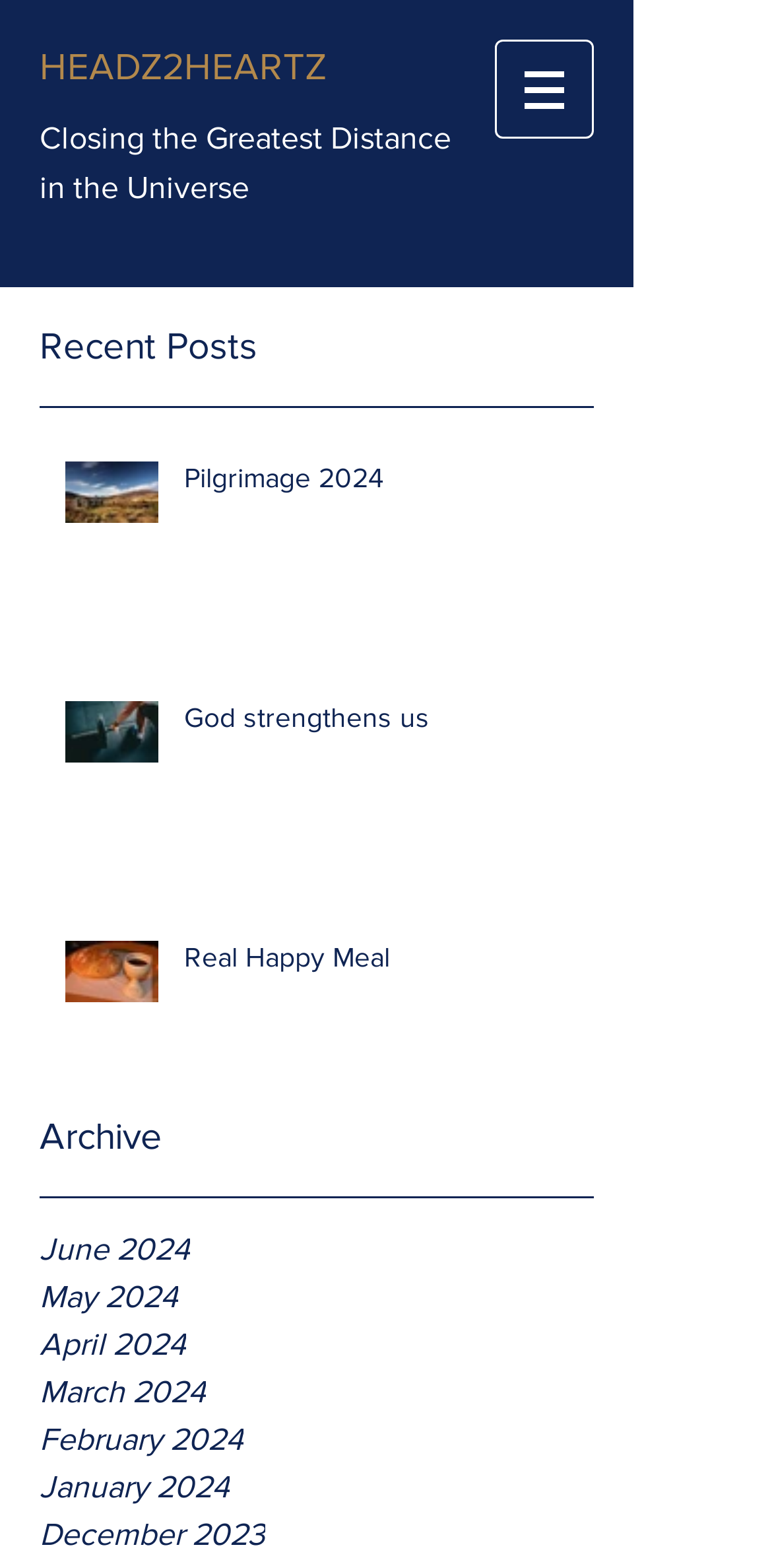Show the bounding box coordinates for the HTML element described as: "December 2023".

[0.051, 0.963, 0.769, 0.994]